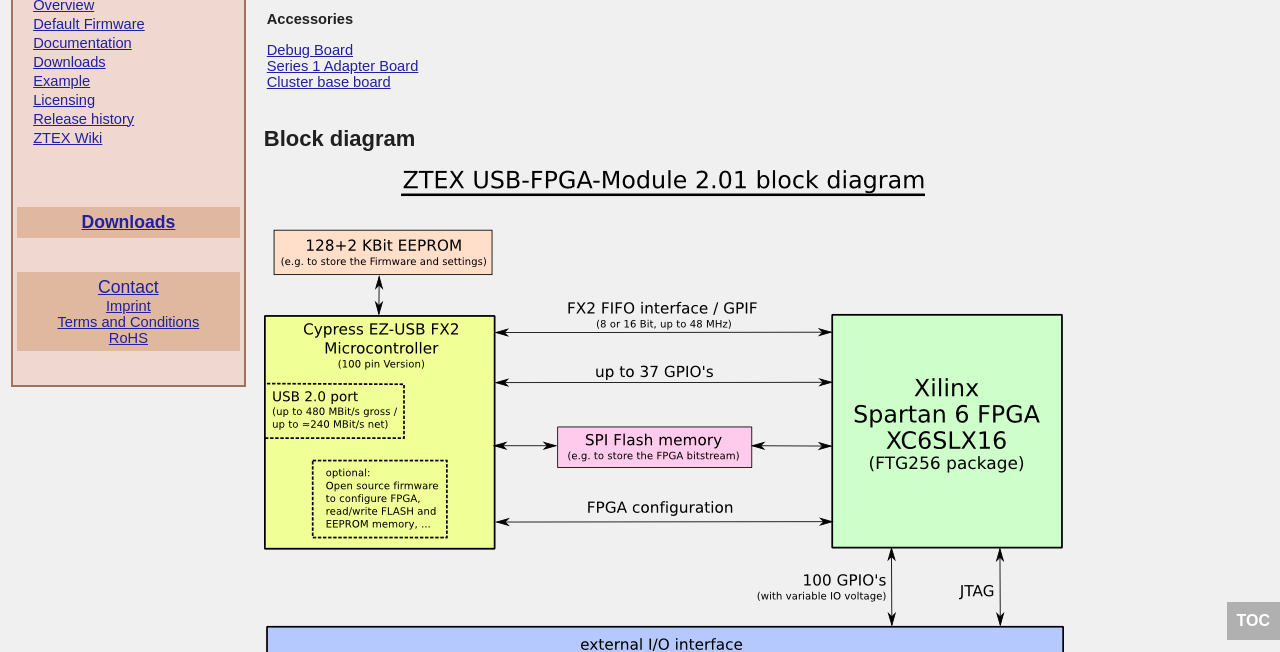Predict the bounding box coordinates for the UI element described as: "Receive our email updates". The coordinates should be four float numbers between 0 and 1, presented as [left, top, right, bottom].

None